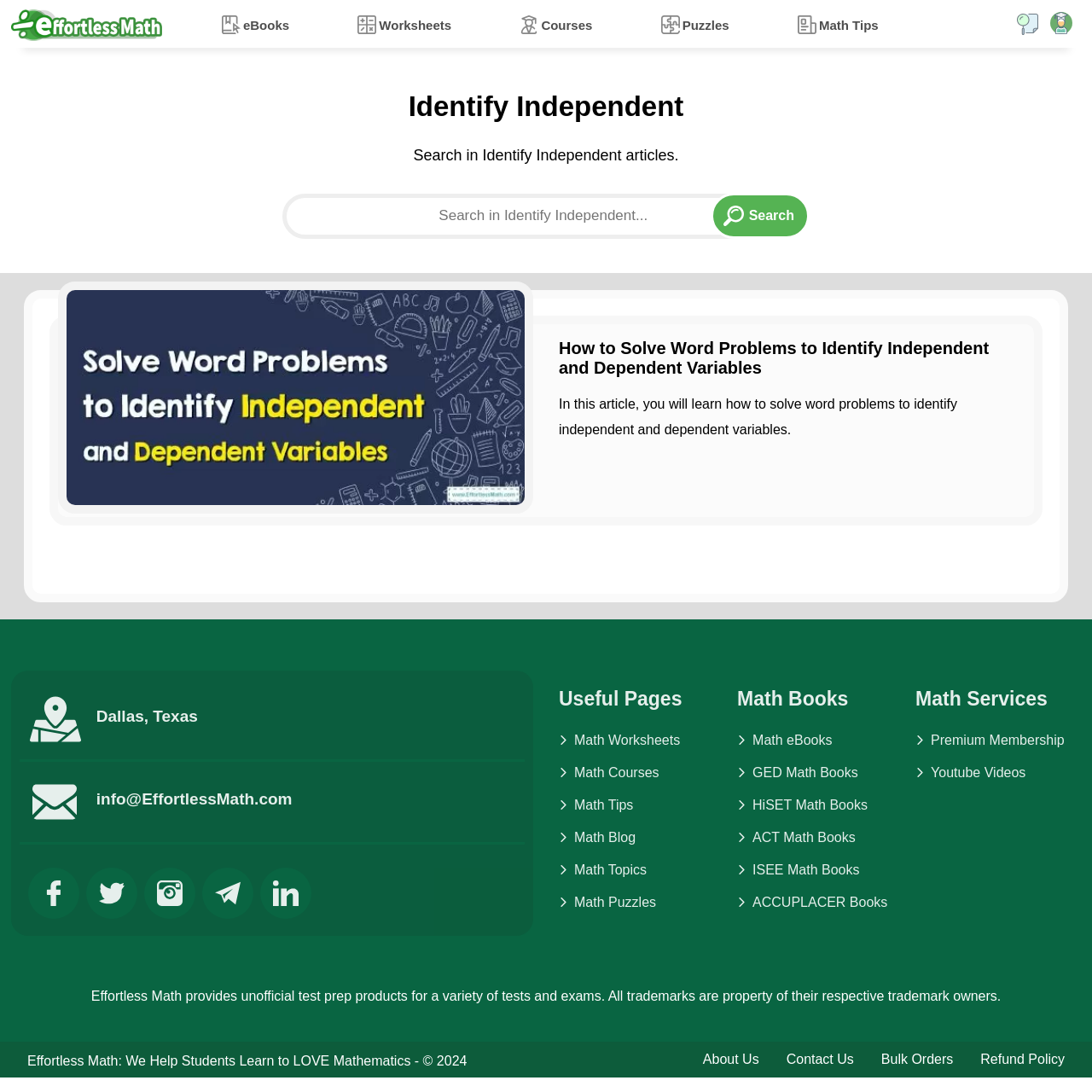Is there a section for math books on this website?
We need a detailed and meticulous answer to the question.

A section dedicated to math books is available on the website, which includes links to different types of math books, such as eBooks, GED math books, HiSET math books, ACT math books, and more.